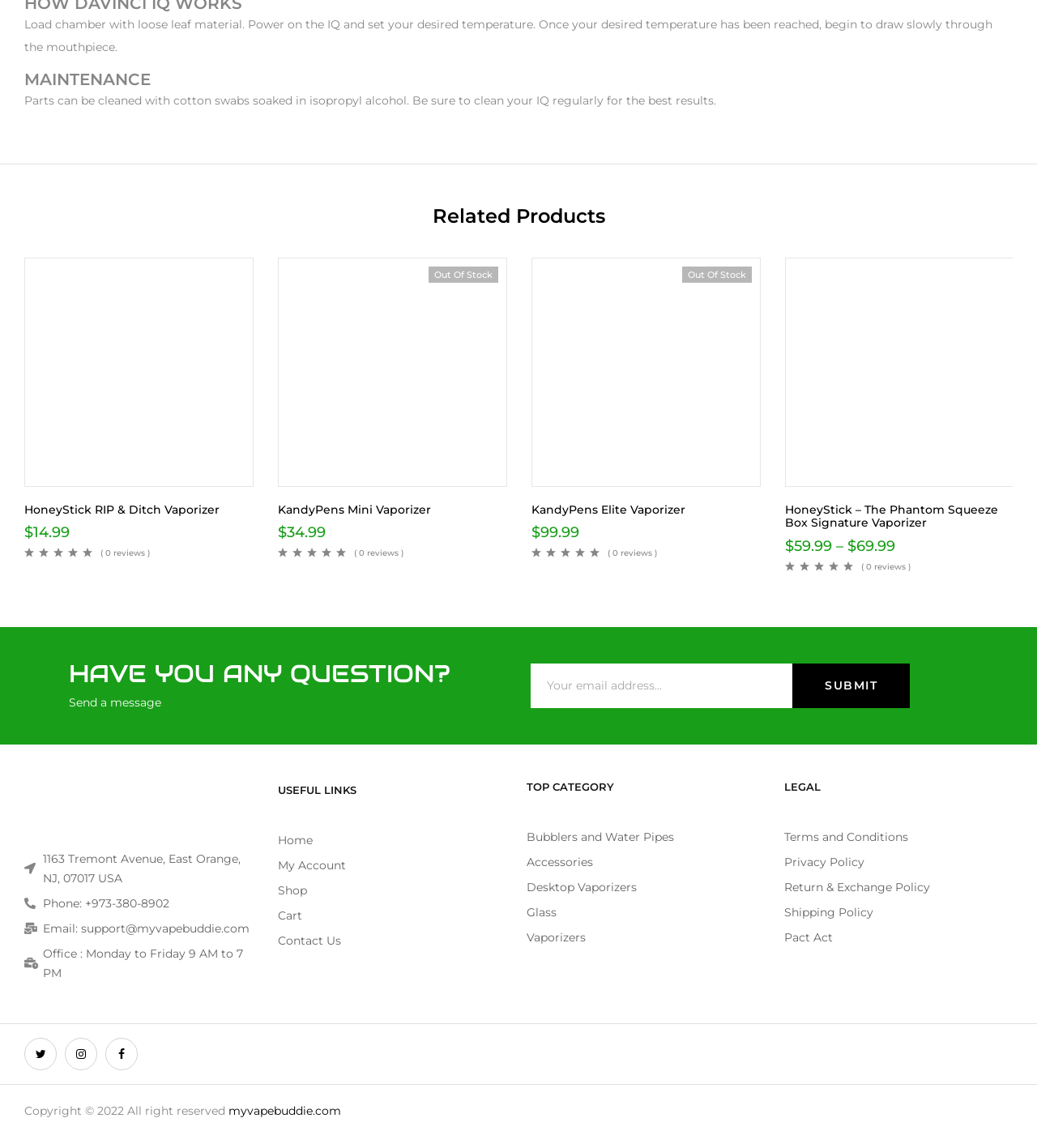How many useful links are listed?
Please describe in detail the information shown in the image to answer the question.

I counted the number of links under the 'USEFUL LINKS' heading, which are 'Home', 'My Account', 'Shop', 'Cart', 'Contact Us', and 'Top Category'.